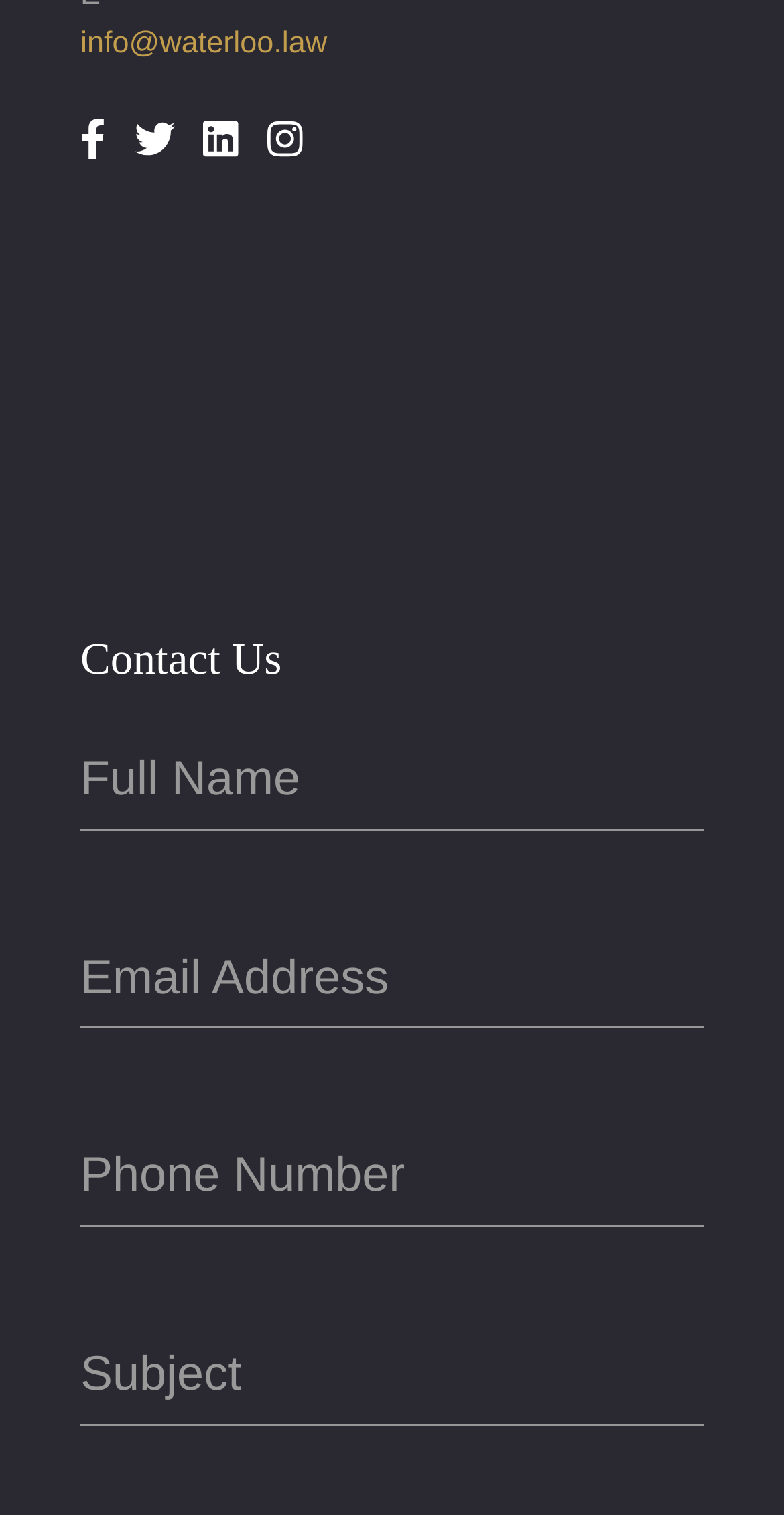Please identify the bounding box coordinates of the clickable region that I should interact with to perform the following instruction: "Enter your message". The coordinates should be expressed as four float numbers between 0 and 1, i.e., [left, top, right, bottom].

[0.103, 0.745, 0.897, 0.81]